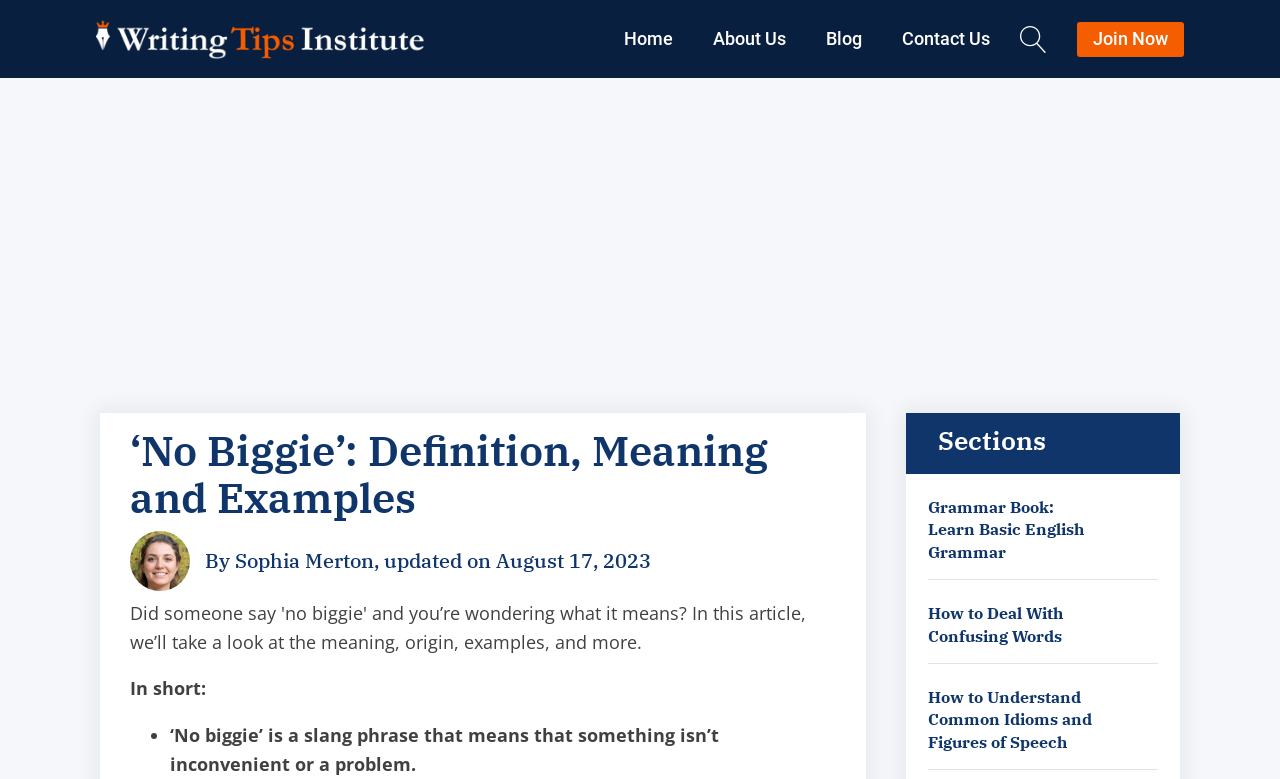Respond with a single word or phrase for the following question: 
What is the date of the article update?

August 17, 2023